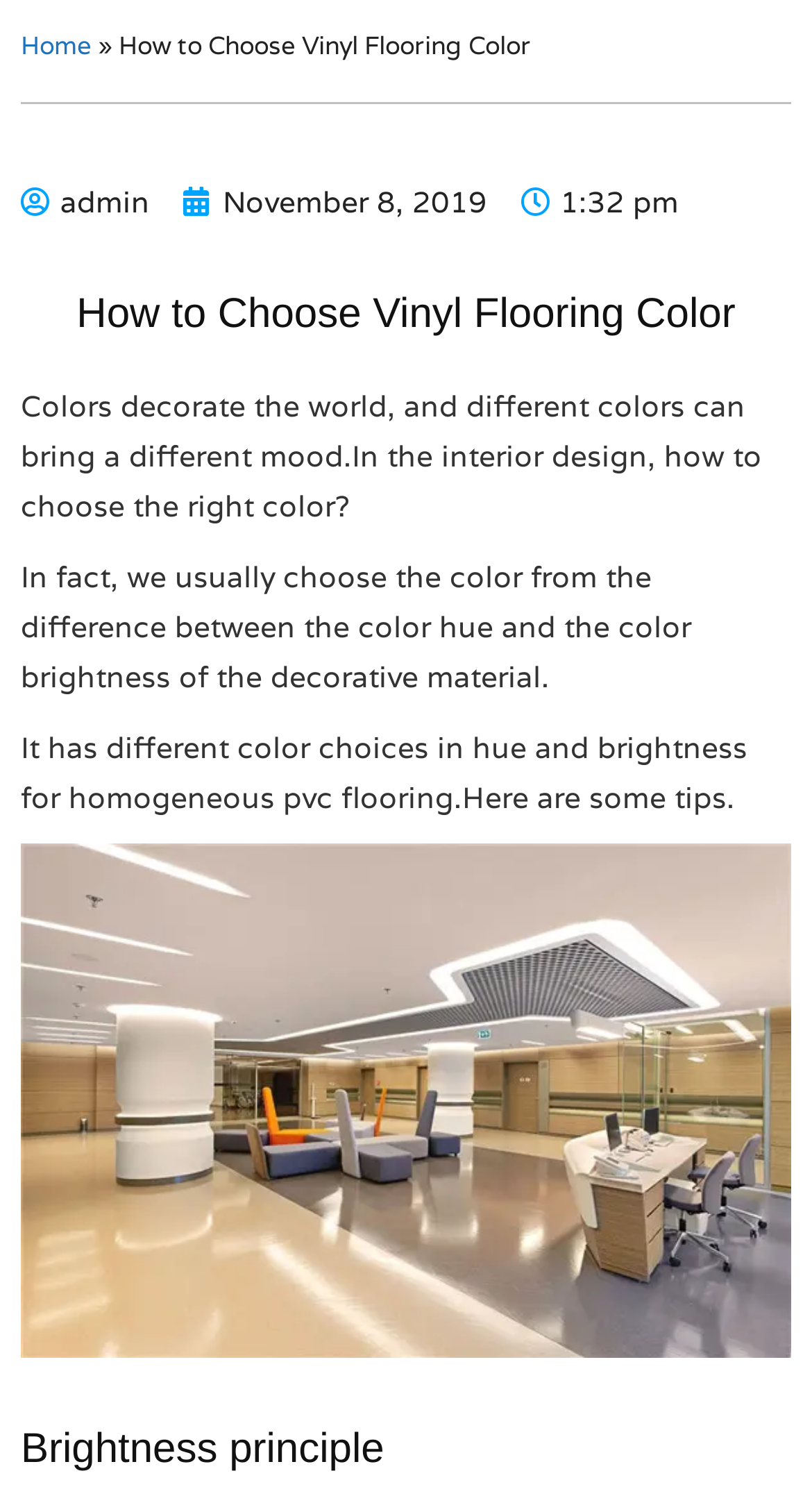What is the purpose of the 'Go to Top' link?
Could you answer the question in a detailed manner, providing as much information as possible?

The purpose of the 'Go to Top' link can be inferred by its location at the bottom of the webpage and its icon, indicating that it allows the user to quickly navigate back to the top of the page.